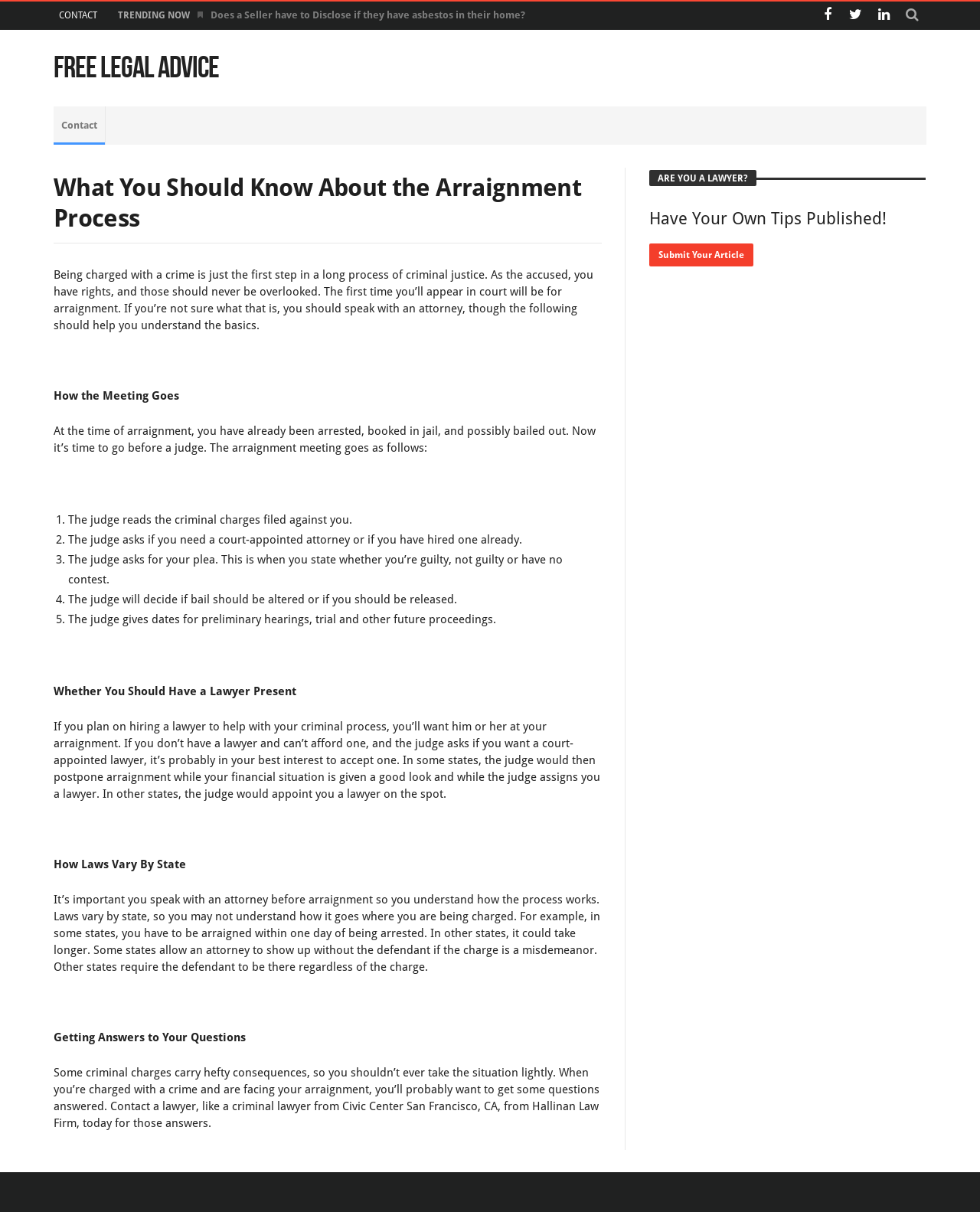Select the bounding box coordinates of the element I need to click to carry out the following instruction: "Click the CONTACT link".

[0.06, 0.001, 0.099, 0.025]